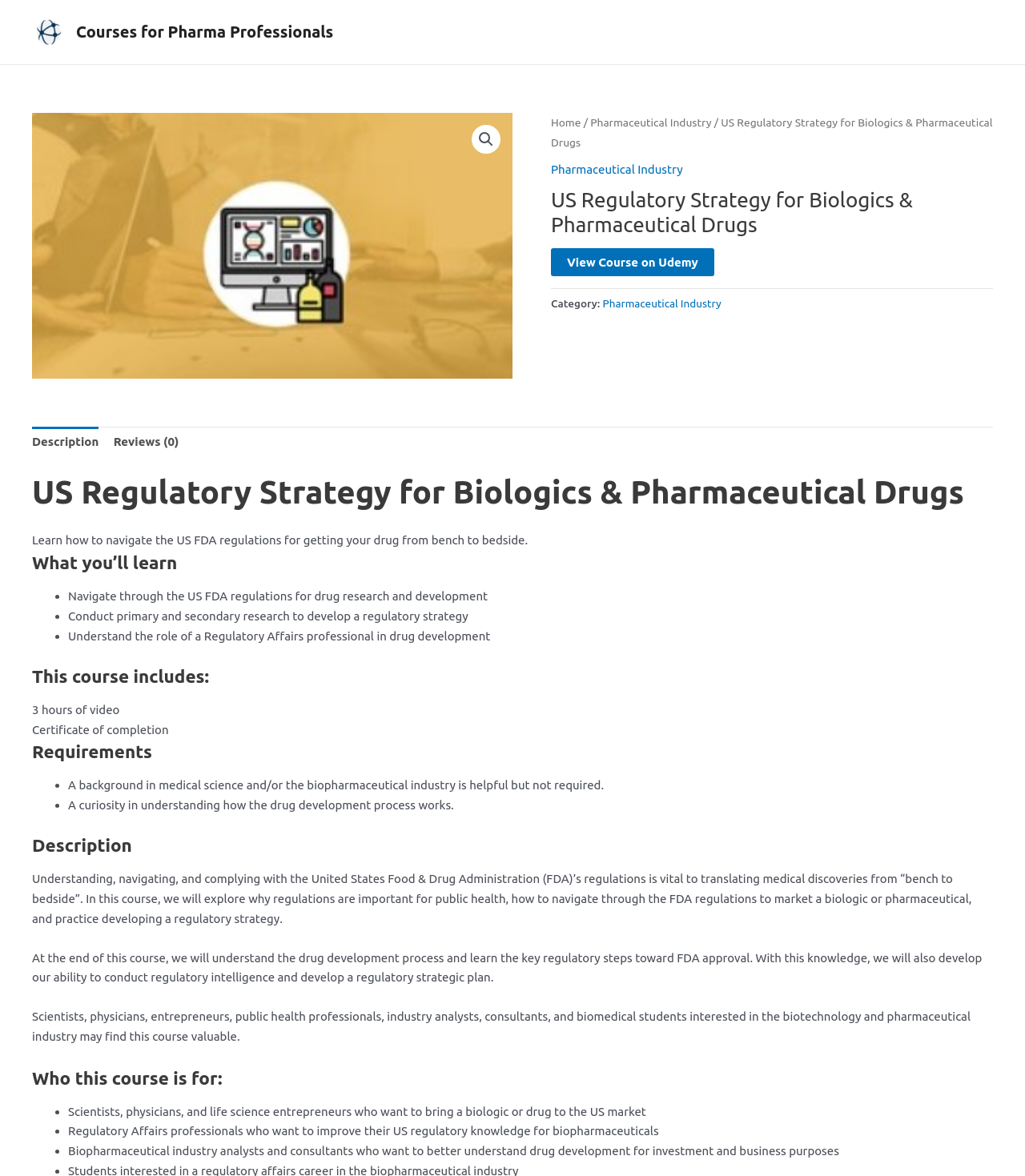What is the role of a Regulatory Affairs professional?
Look at the image and answer the question using a single word or phrase.

Drug development